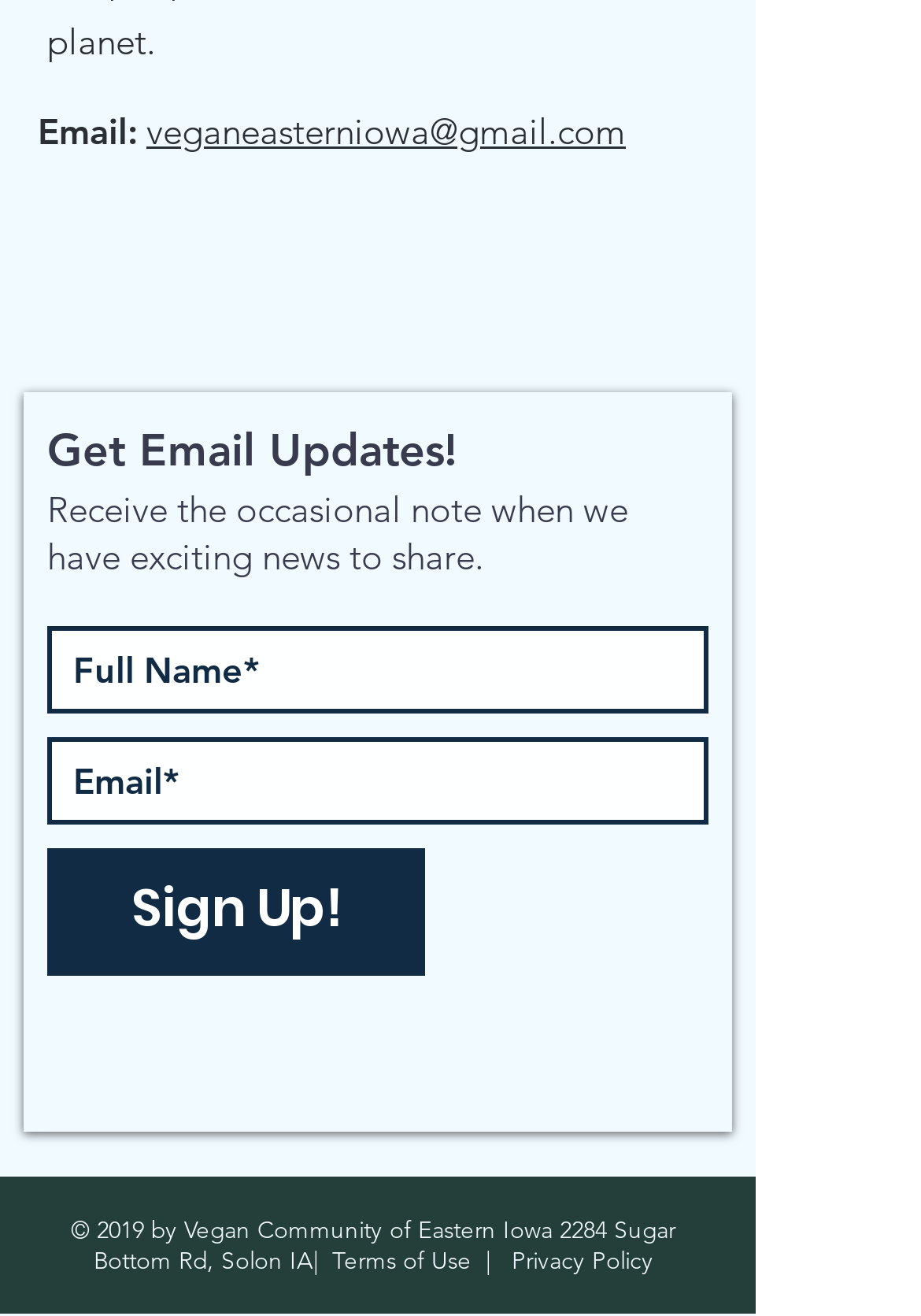How many social media links are available?
Provide a detailed and extensive answer to the question.

The social media links are found in the list element 'Social Bar' which contains three link elements: 'YouTube', 'Facebook', and 'Instagram'.